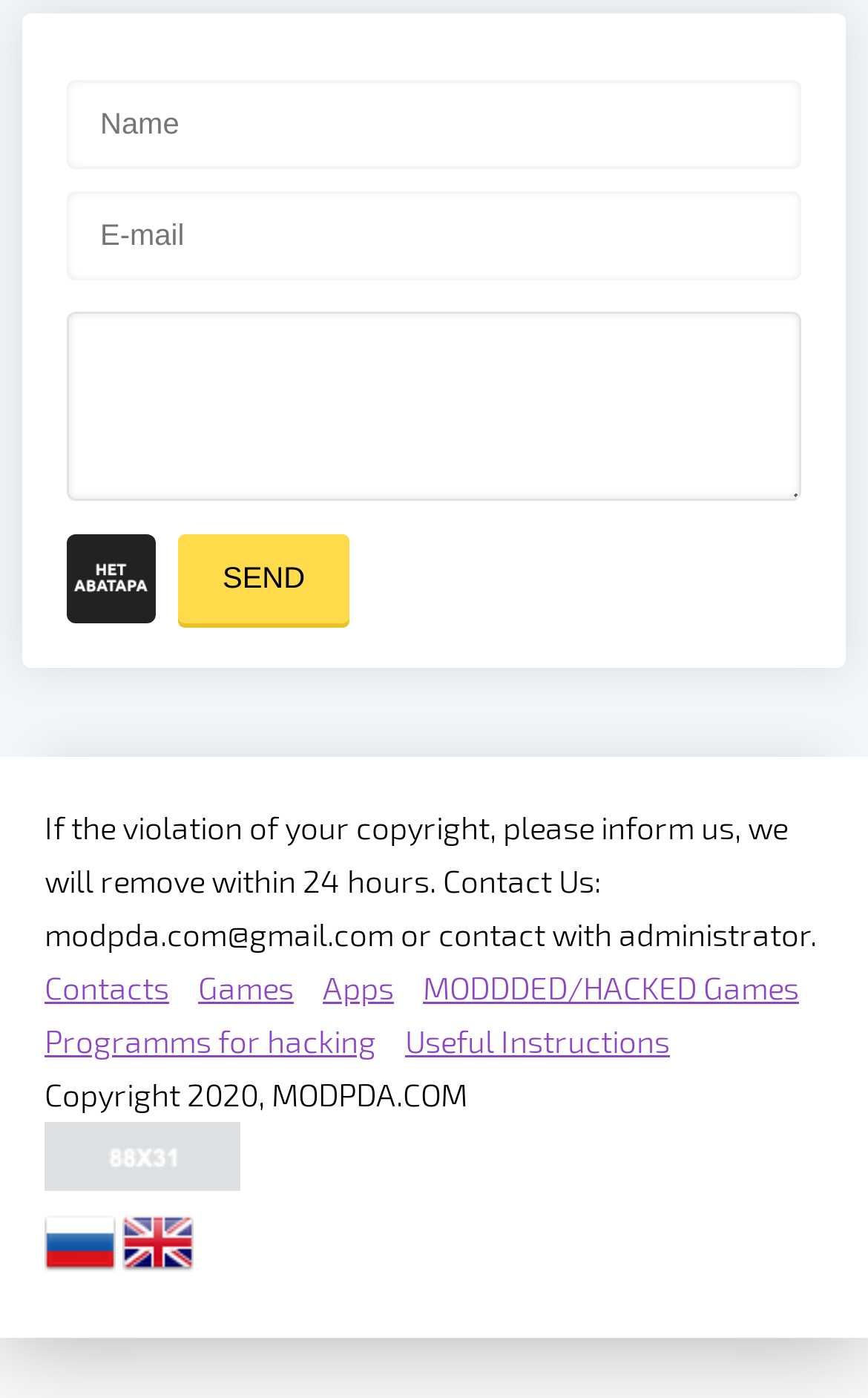Determine the bounding box coordinates of the target area to click to execute the following instruction: "View 'VICFire' profile."

None